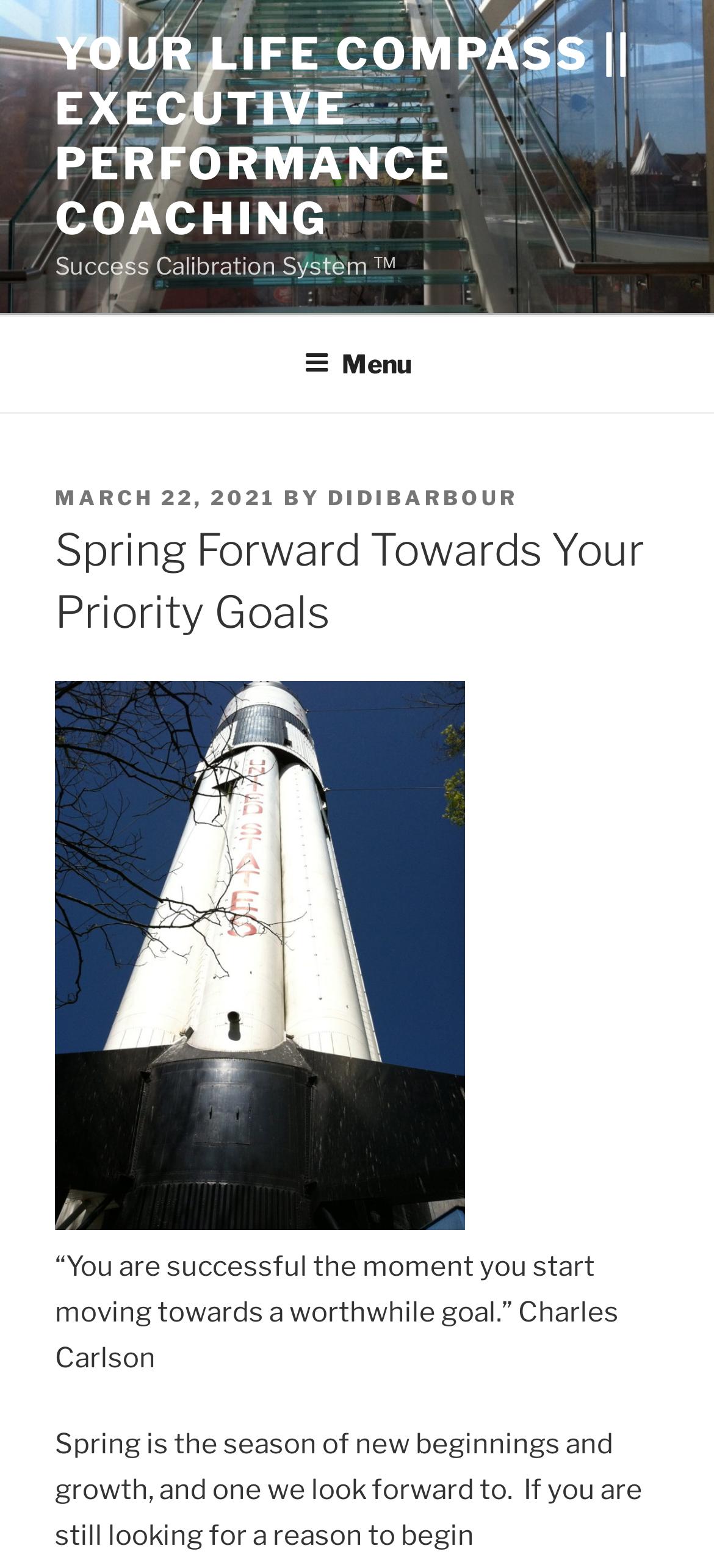Provide a short, one-word or phrase answer to the question below:
What is the date of the post mentioned on the webpage?

MARCH 22, 2021